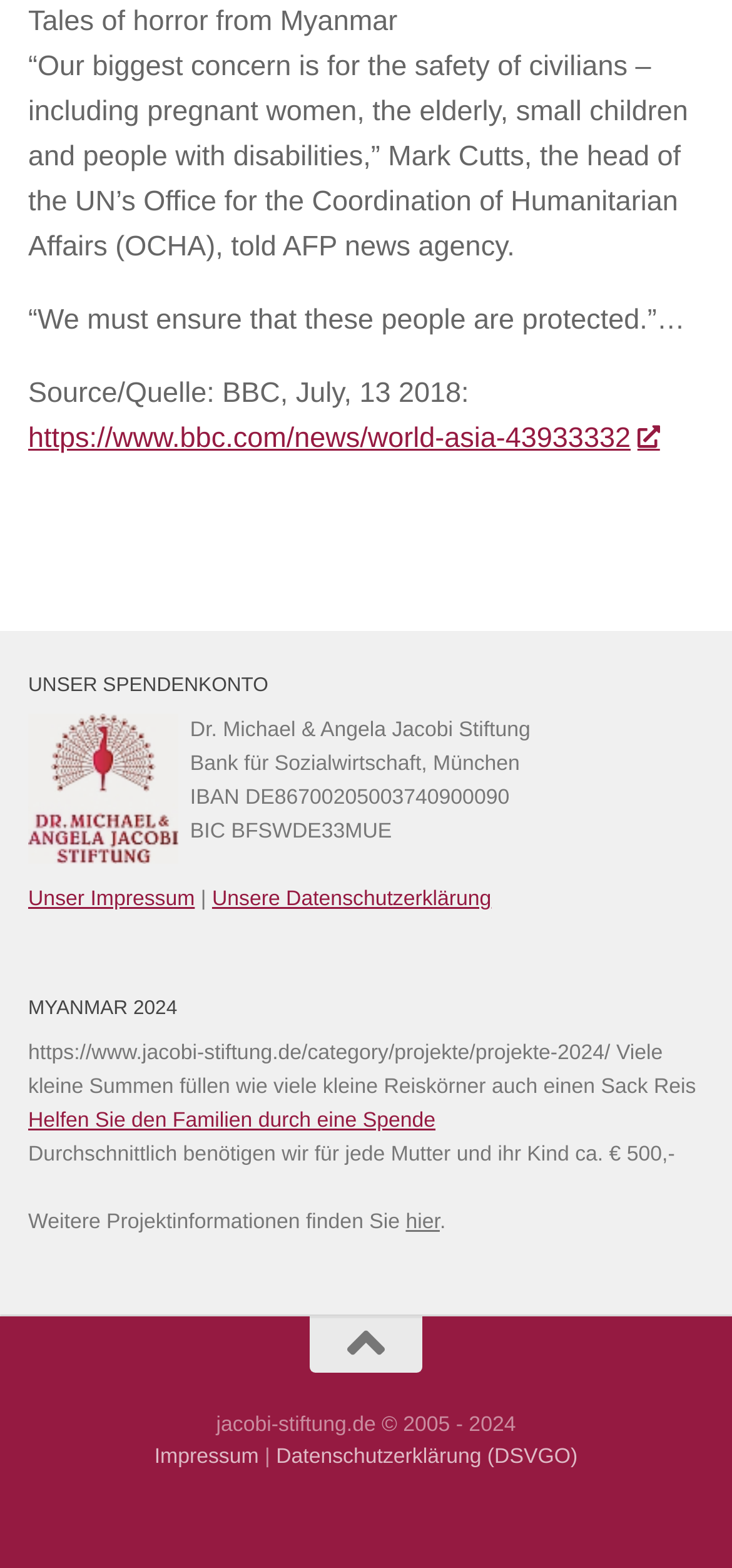Find the bounding box coordinates of the element's region that should be clicked in order to follow the given instruction: "Check the website's Datenschutzerklärung". The coordinates should consist of four float numbers between 0 and 1, i.e., [left, top, right, bottom].

[0.377, 0.922, 0.789, 0.936]